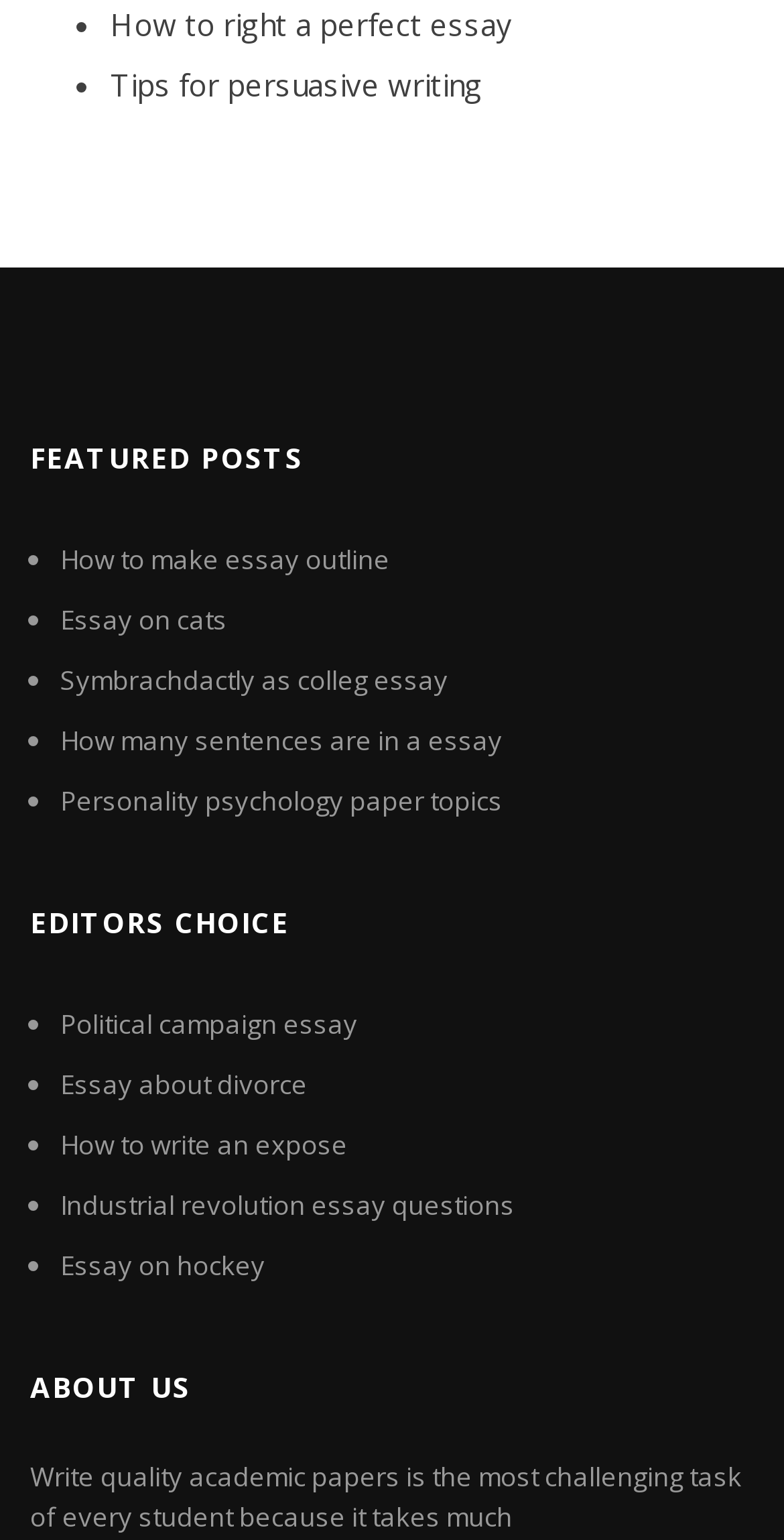How many sections are there on this webpage?
Please provide a single word or phrase as your answer based on the image.

3